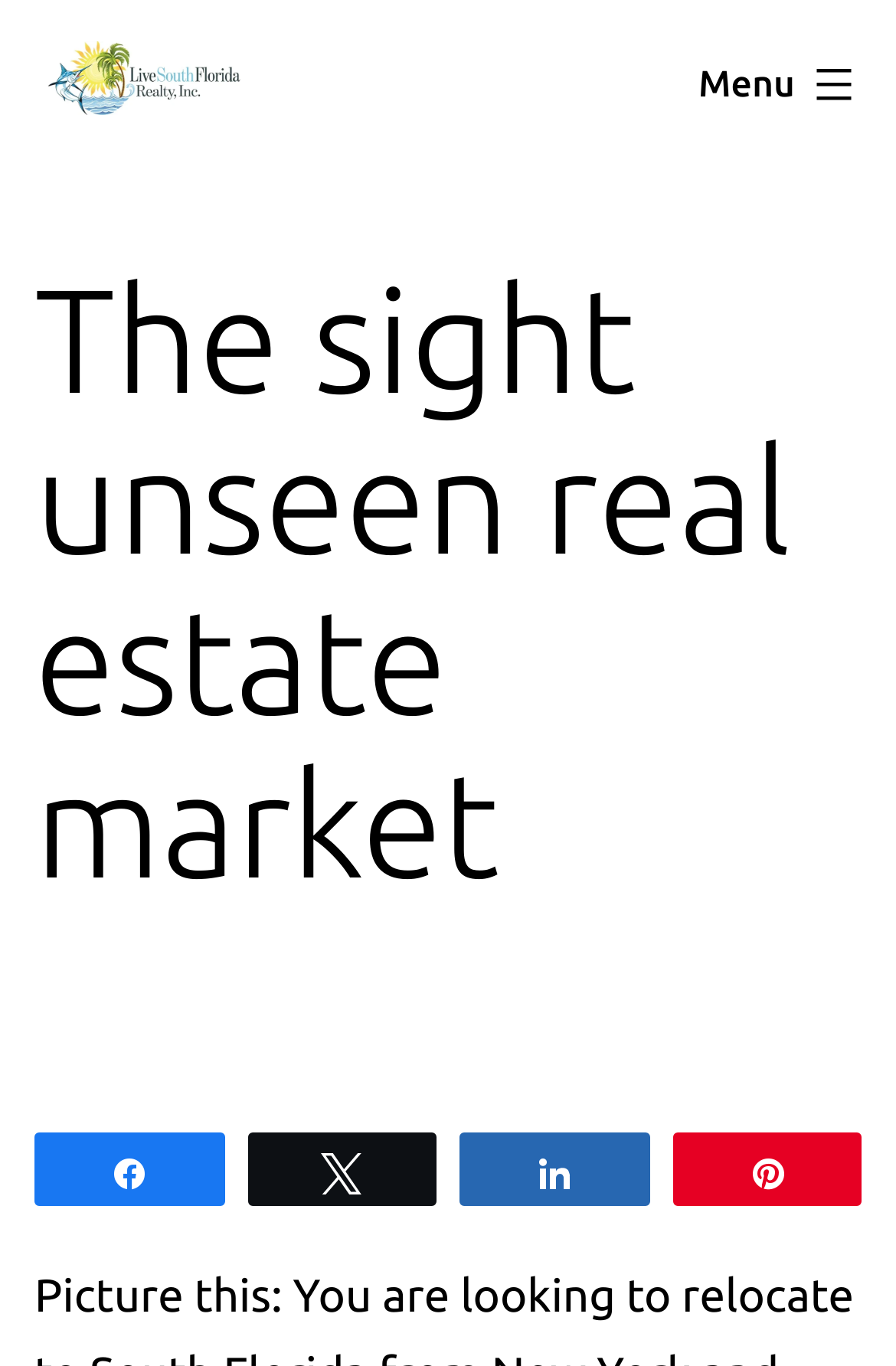How many social media sharing options are available?
Examine the image closely and answer the question with as much detail as possible.

At the bottom of the webpage, there are four social media sharing options: 'k Share', 'N Tweet', 's Share', and 'A Pin'. These options are located near the bottom of the page, indicating that they are available for users to share the content.